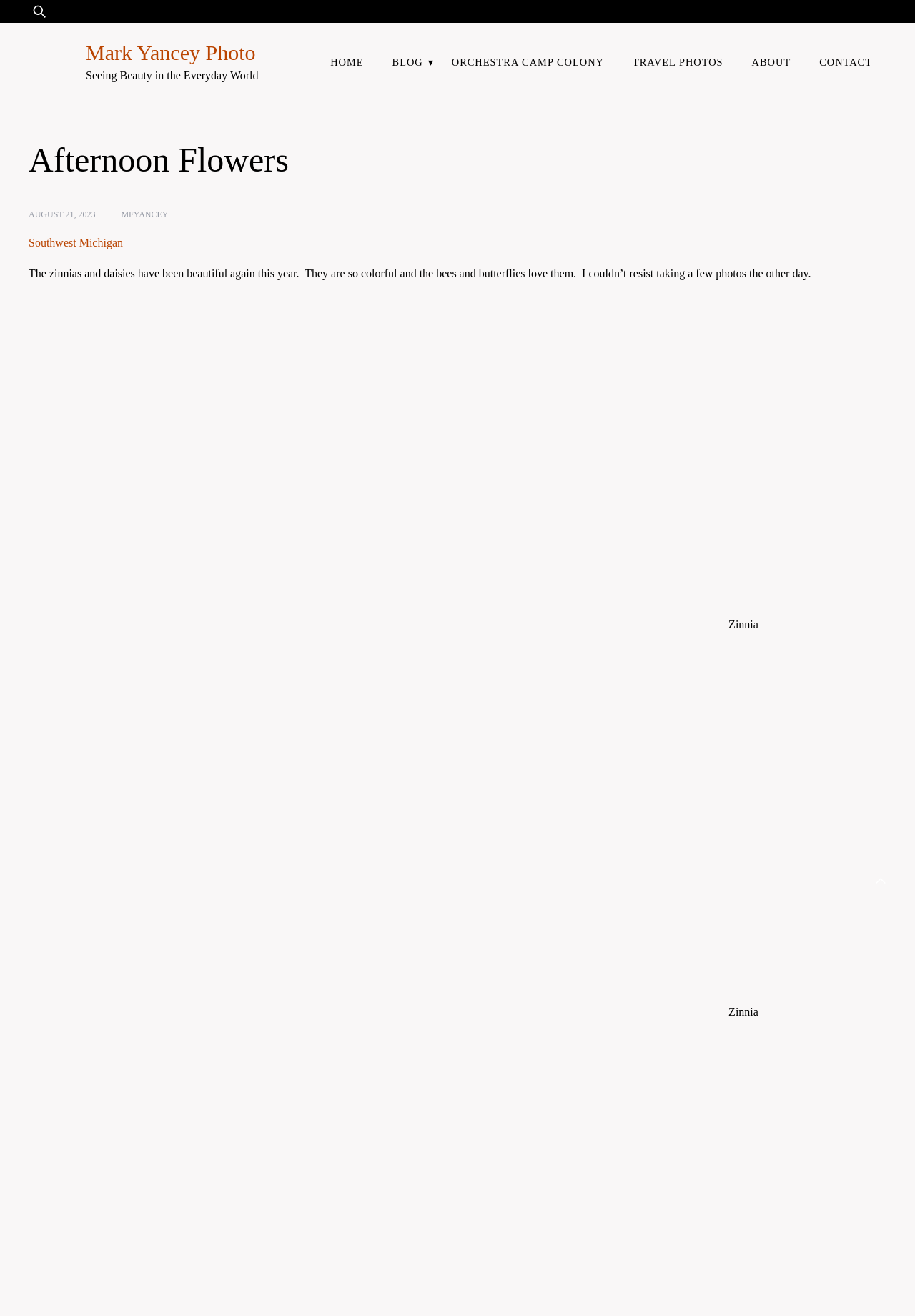Identify the bounding box of the UI element that matches this description: "parent_node: Mark Yancey Photo".

[0.031, 0.026, 0.086, 0.069]